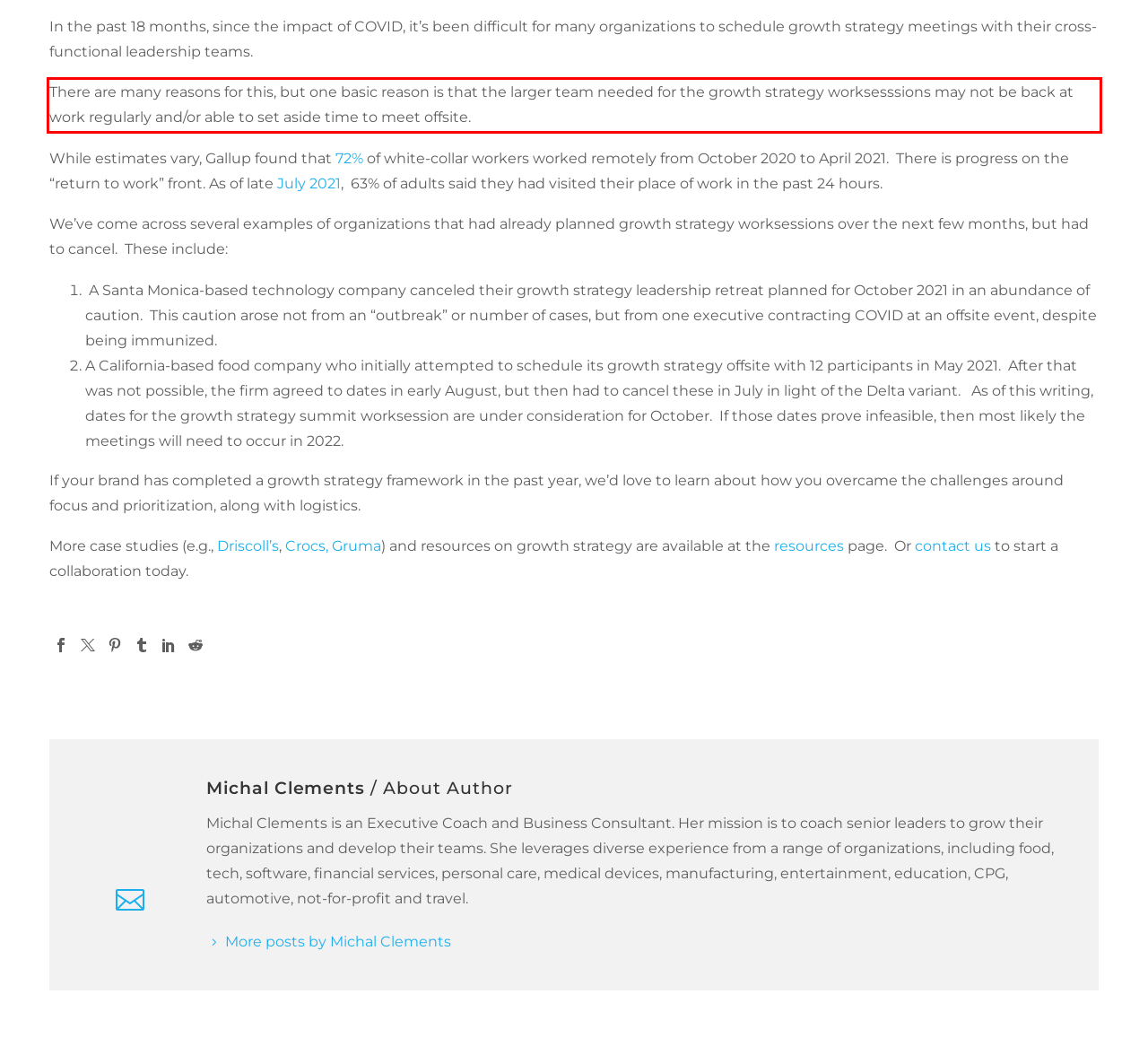Look at the screenshot of the webpage, locate the red rectangle bounding box, and generate the text content that it contains.

There are many reasons for this, but one basic reason is that the larger team needed for the growth strategy worksesssions may not be back at work regularly and/or able to set aside time to meet offsite.